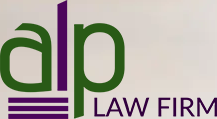Describe all the aspects of the image extensively.

The image displays the logo of the ALP Law Firm, which features a stylized design using bold and vibrant colors. The letters "alp" are presented in green, with the "LAW FIRM" text in a striking purple. This logo represents the firm's branding and is prominently placed on their homepage, reflecting their identity and professionalism in the legal field. The design conveys a sense of trust and competence, essential qualities for a law firm specializing in family law and joint custody matters in Texas.